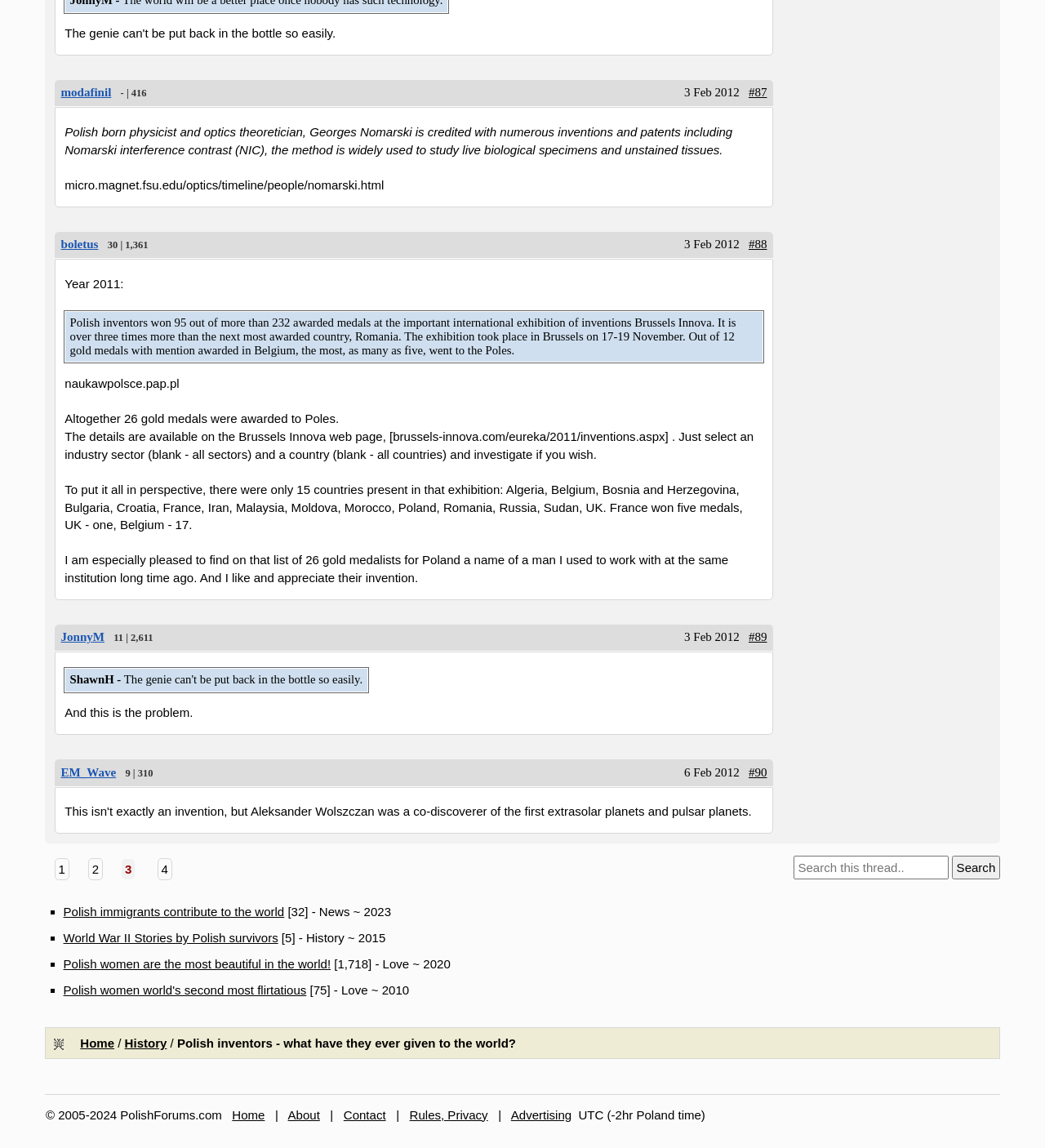Identify the bounding box coordinates of the element that should be clicked to fulfill this task: "Go to page 2". The coordinates should be provided as four float numbers between 0 and 1, i.e., [left, top, right, bottom].

[0.084, 0.748, 0.098, 0.767]